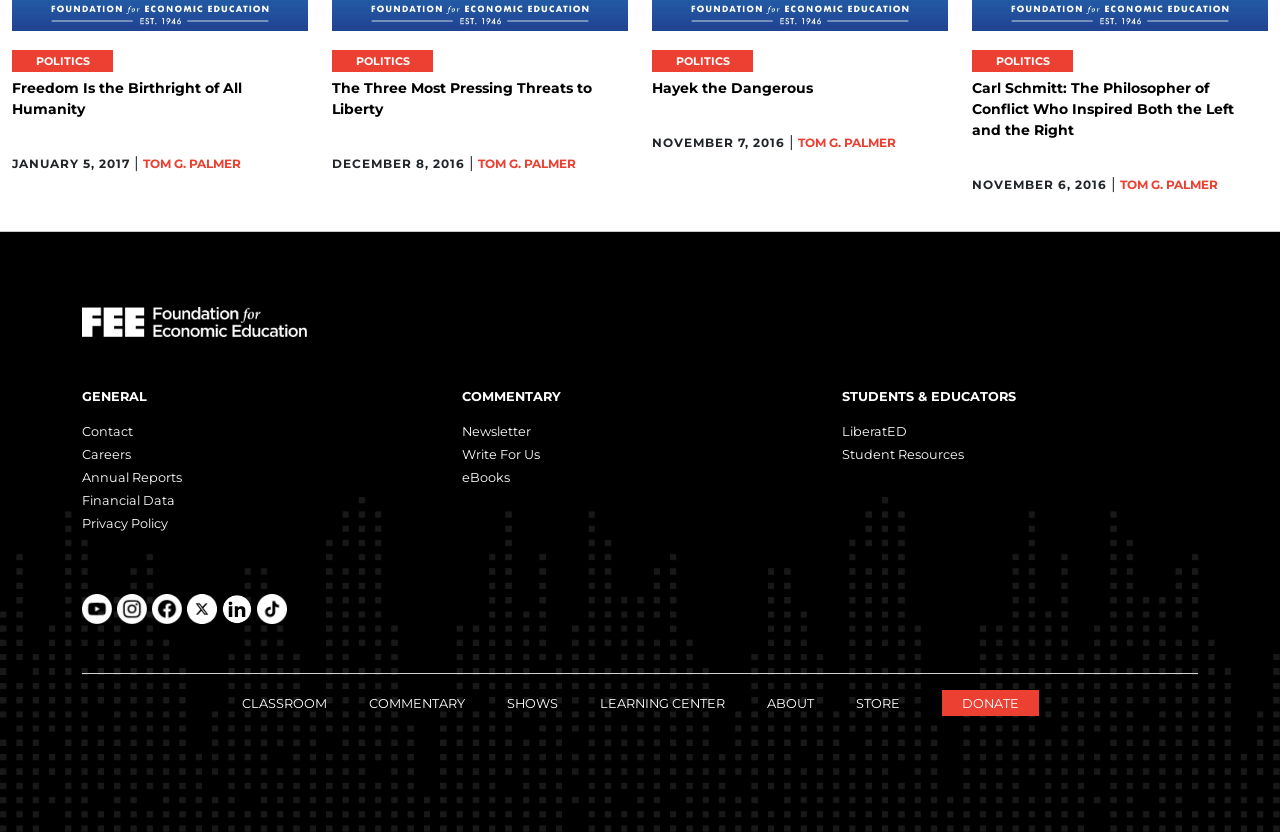Determine the bounding box coordinates for the HTML element described here: "Shows".

[0.396, 0.832, 0.436, 0.859]